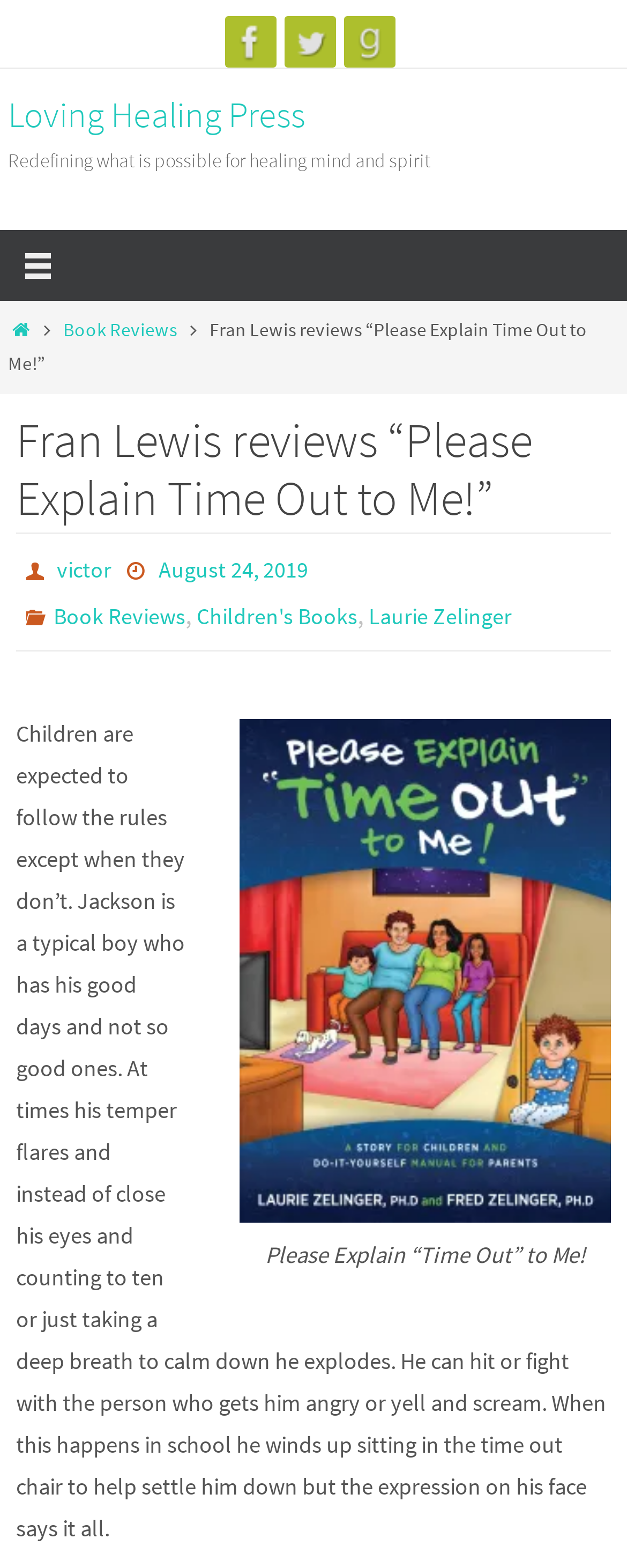What is the date of the book review?
Please respond to the question with a detailed and thorough explanation.

I found the answer by looking at the link 'August 24, 2019' under the generic element 'Date', which suggests that the book review was published on August 24, 2019.